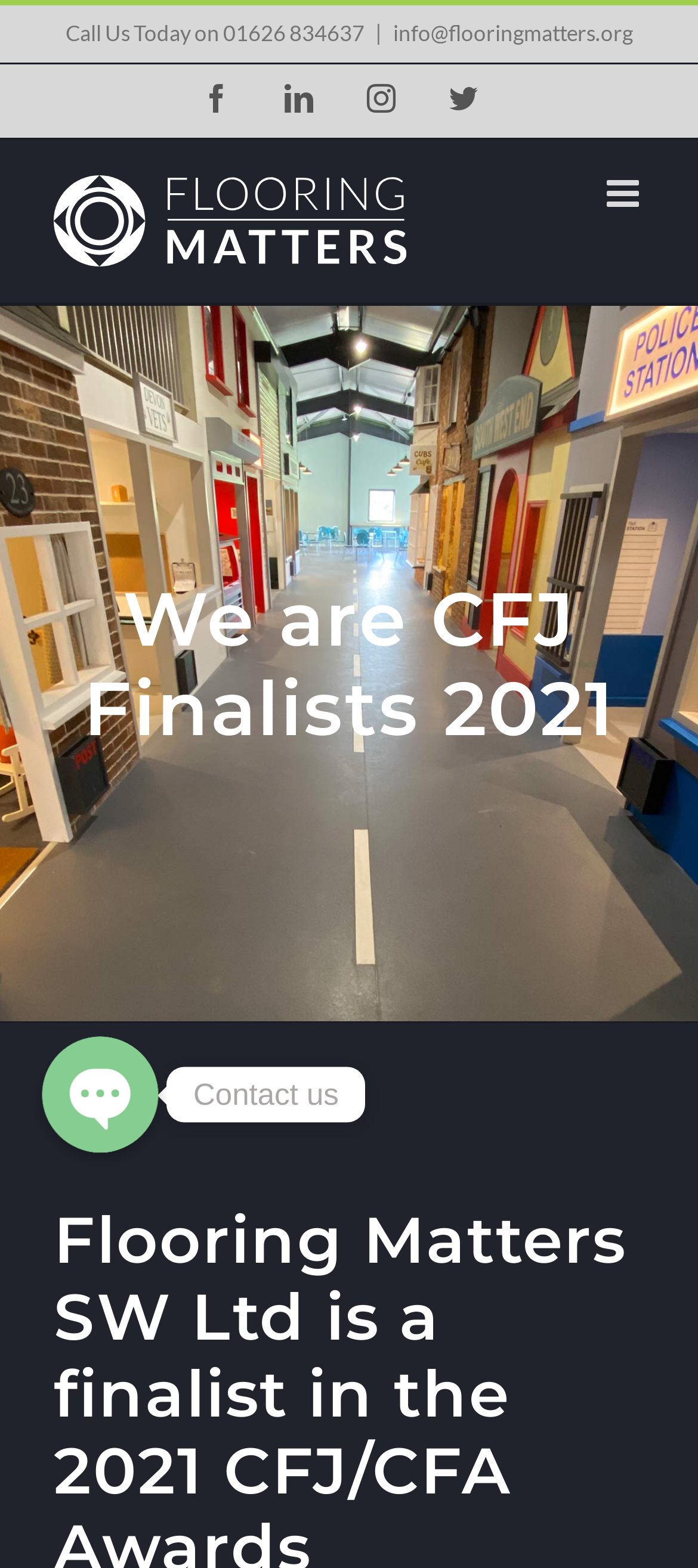Find the bounding box coordinates of the clickable region needed to perform the following instruction: "Call us today". The coordinates should be provided as four float numbers between 0 and 1, i.e., [left, top, right, bottom].

[0.094, 0.013, 0.522, 0.03]